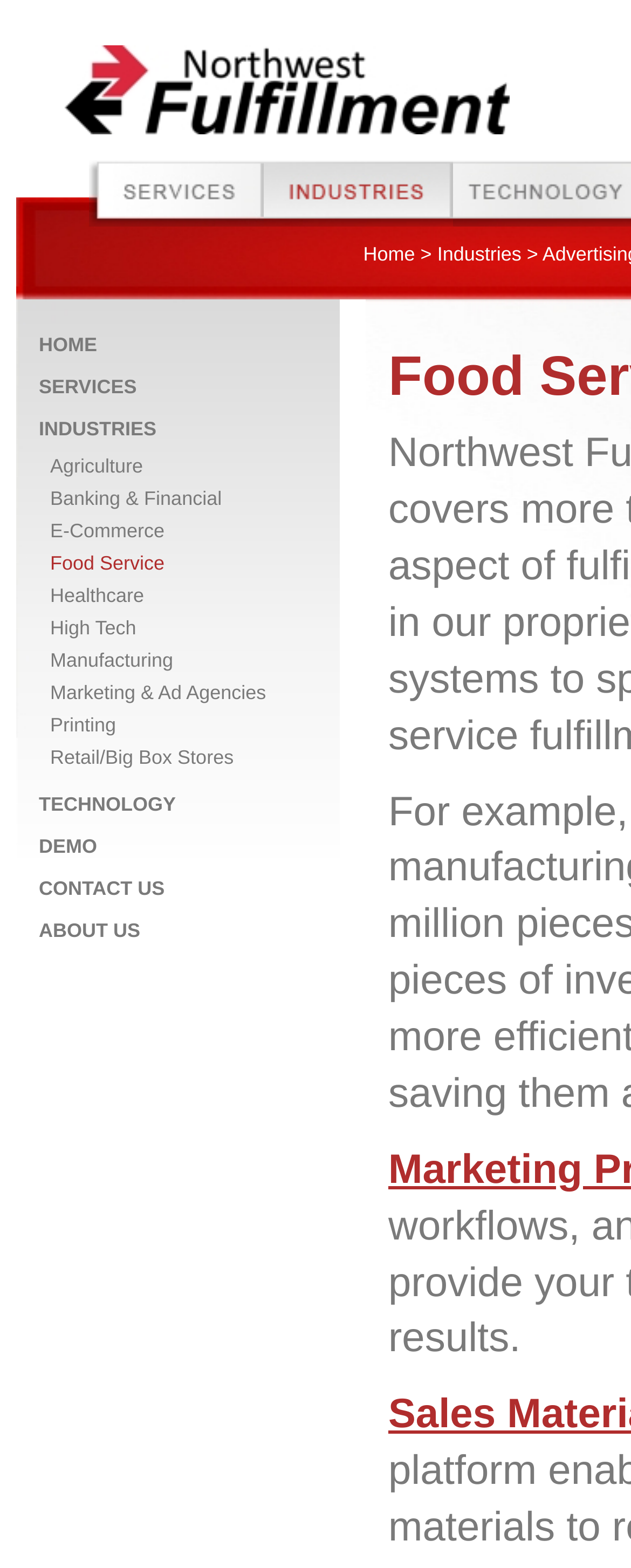How many main navigation items are there?
Based on the screenshot, respond with a single word or phrase.

4